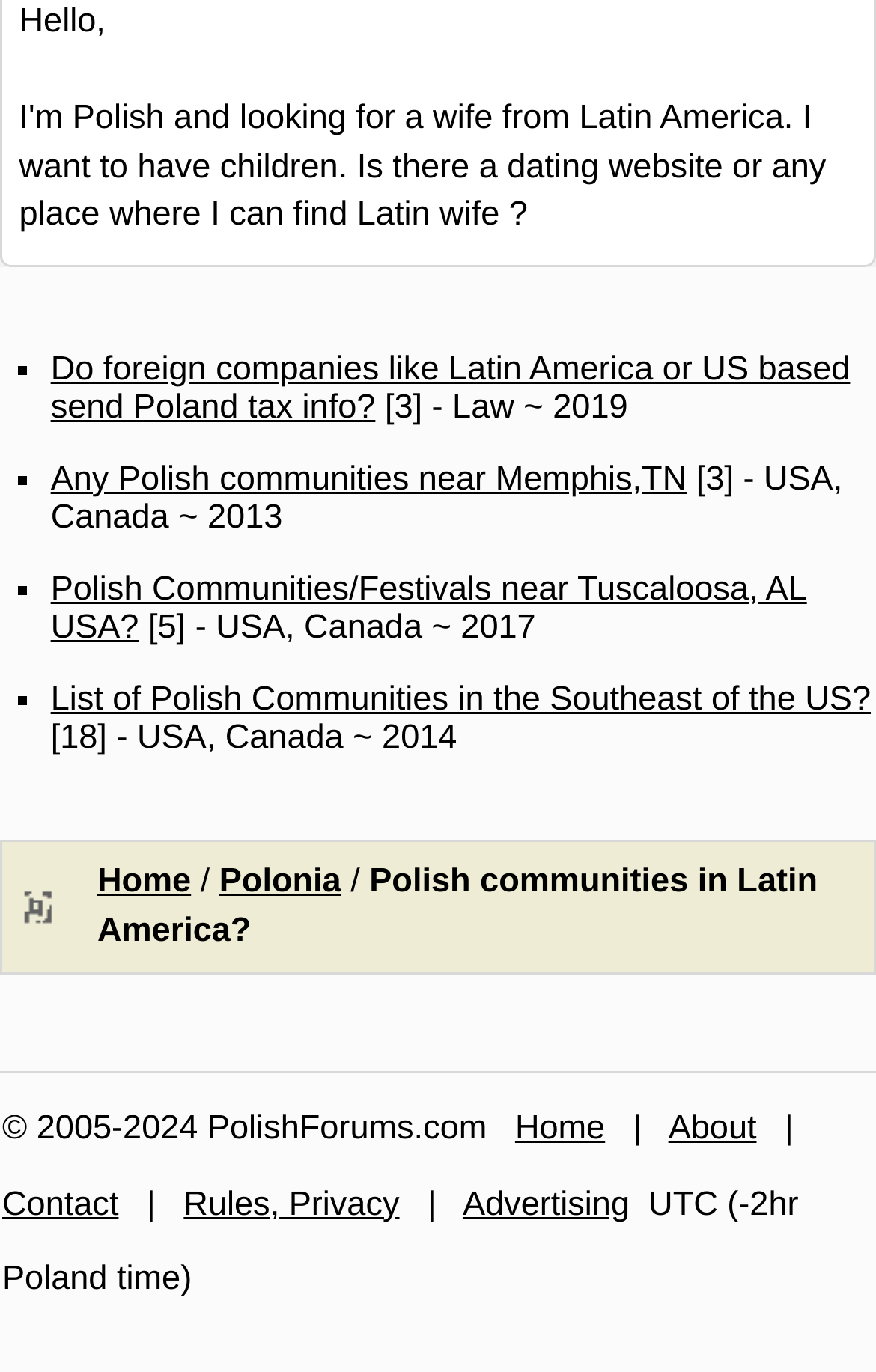Extract the bounding box coordinates for the UI element described by the text: "Advertising". The coordinates should be in the form of [left, top, right, bottom] with values between 0 and 1.

[0.528, 0.863, 0.719, 0.891]